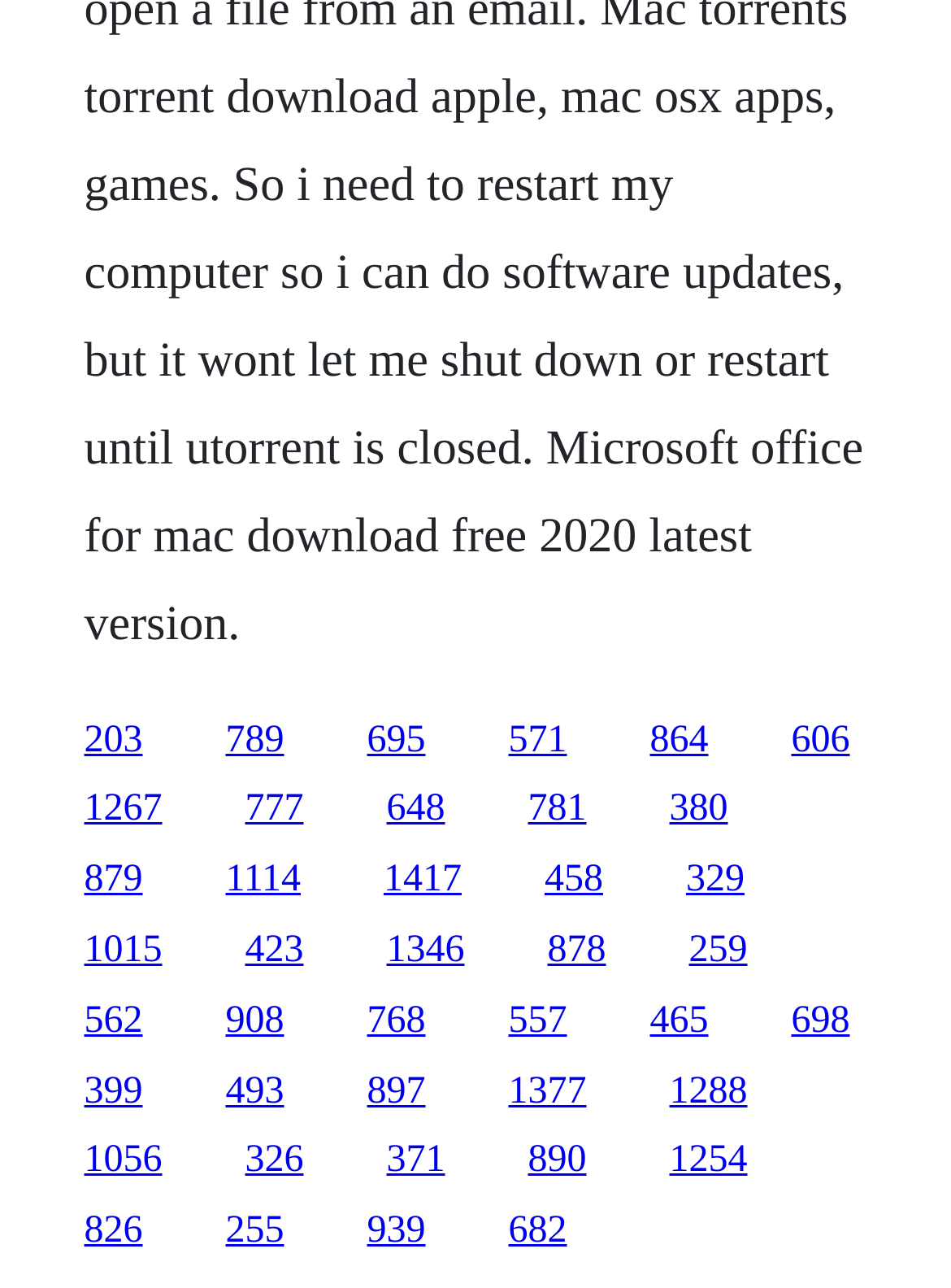Please give the bounding box coordinates of the area that should be clicked to fulfill the following instruction: "click the first link". The coordinates should be in the format of four float numbers from 0 to 1, i.e., [left, top, right, bottom].

[0.088, 0.558, 0.15, 0.59]